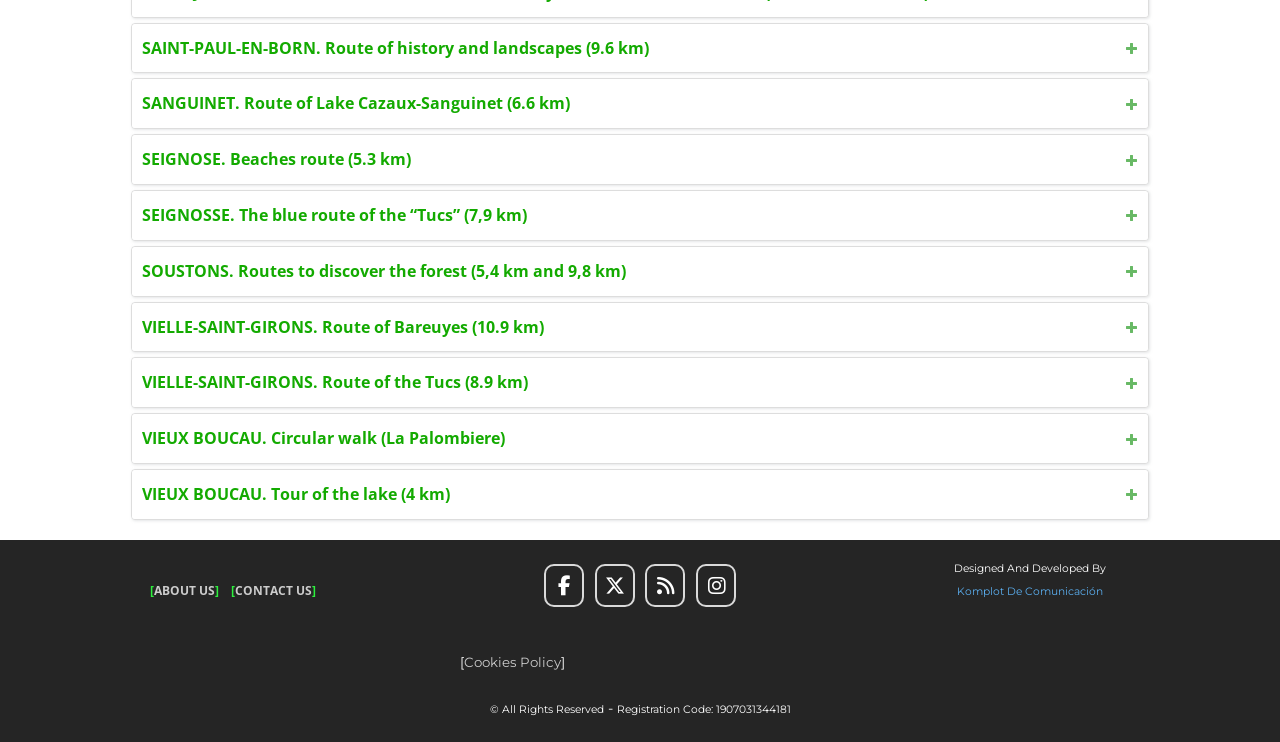Who developed this website?
Give a single word or phrase as your answer by examining the image.

Komplot De Comunicación